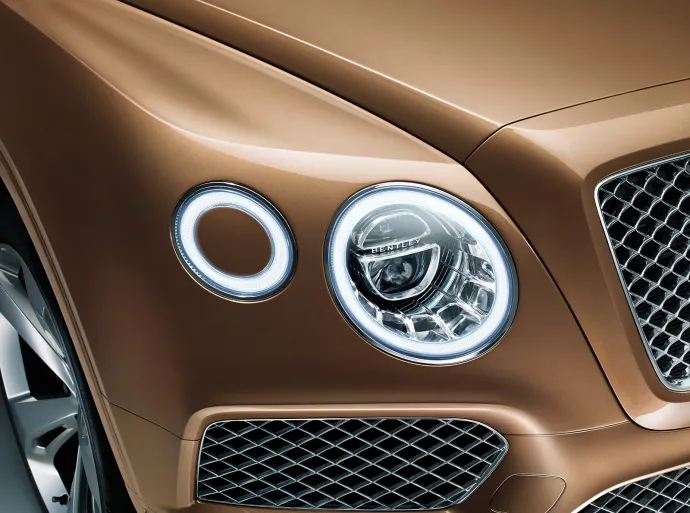Based on the visual content of the image, answer the question thoroughly: What is the shape of the LED daytime running lights?

The caption highlights the signature circular LED daytime running lights that accentuate the vehicle's modern aesthetics, which indicates that the shape of the LED daytime running lights is circular.